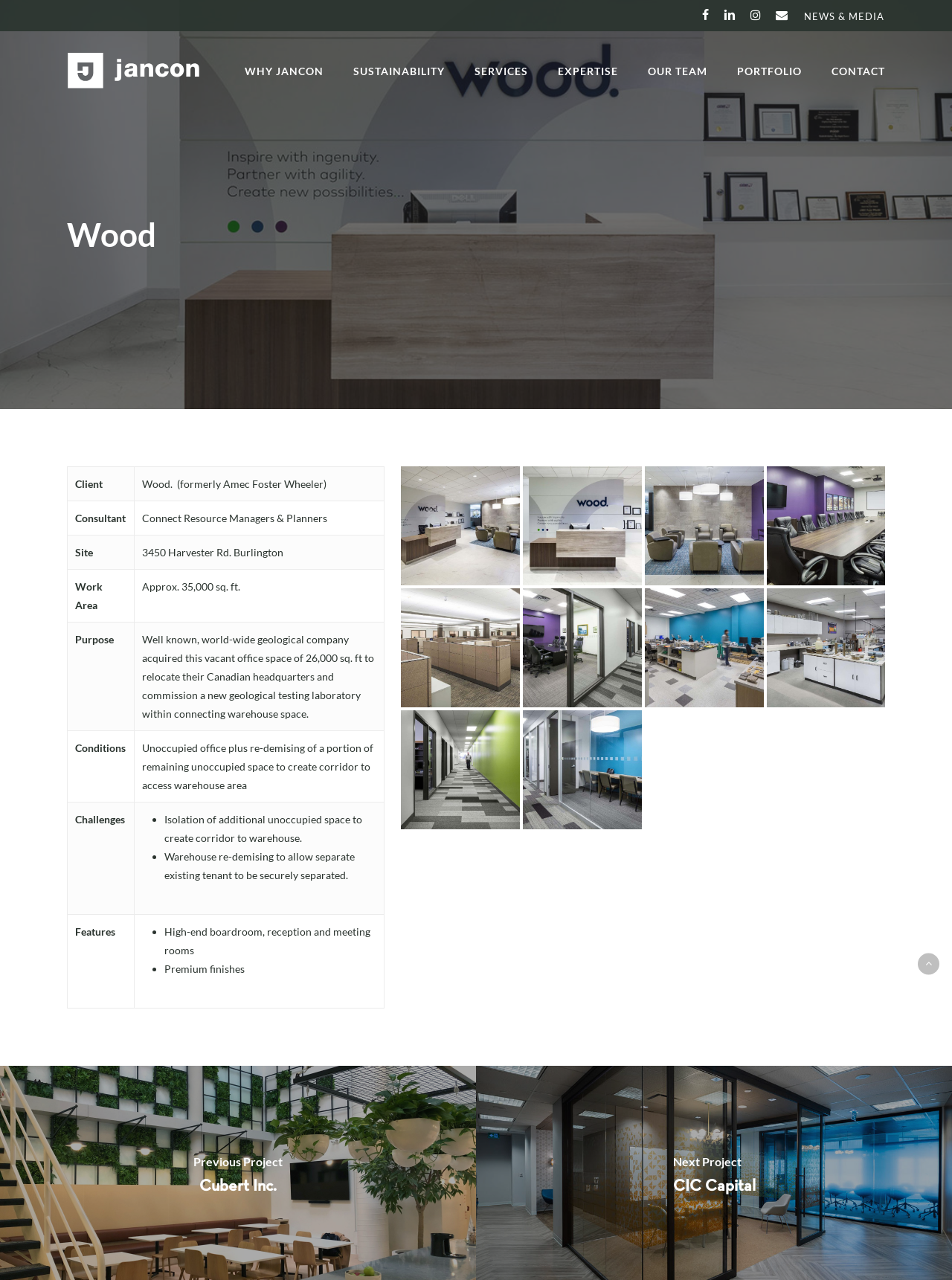What is the address of the acquired office space?
Examine the image and provide an in-depth answer to the question.

The answer can be found in the table on the webpage, where it is stated that the site is located at '3450 Harvester Rd. Burlington'.